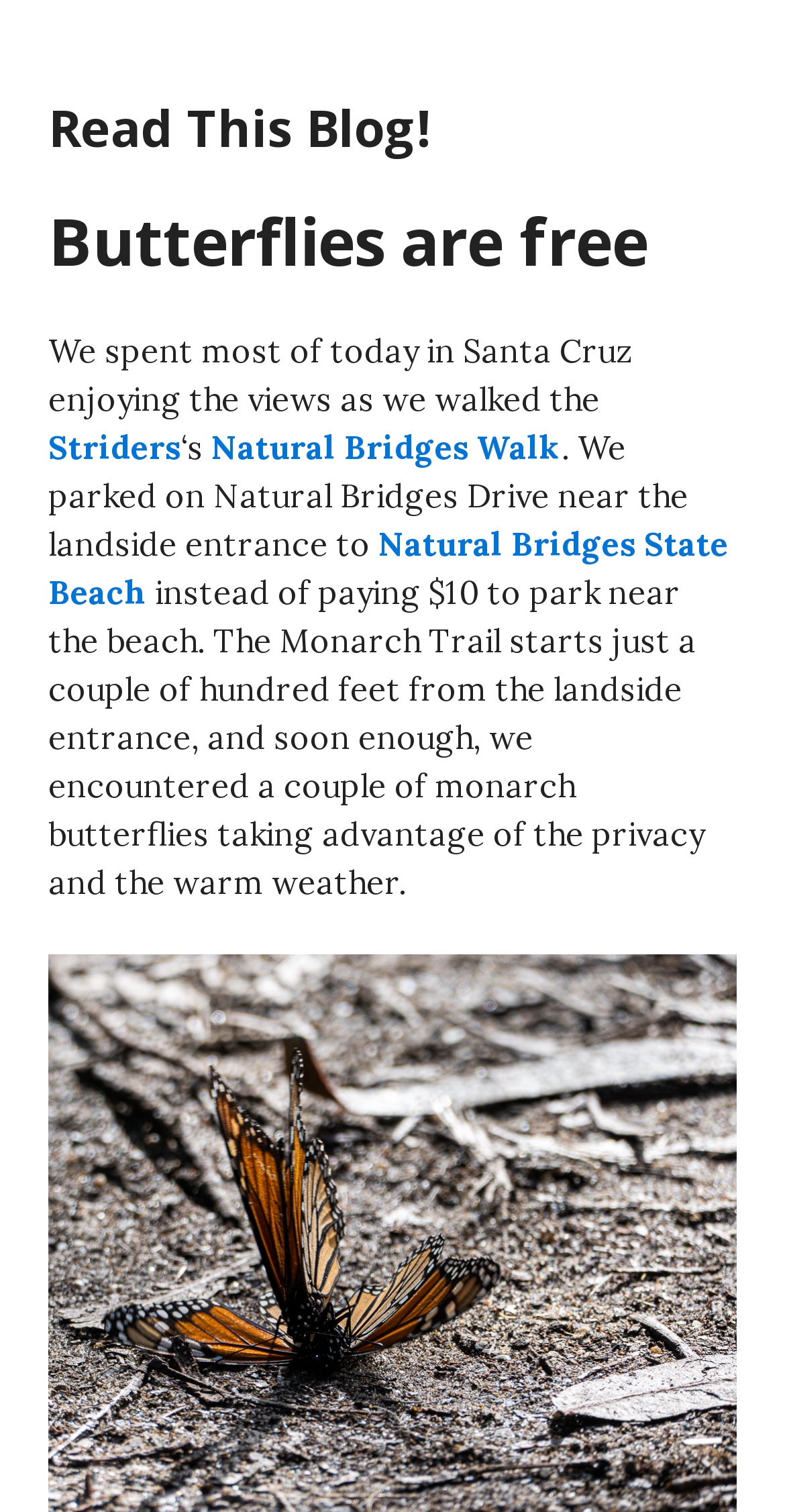Give a one-word or phrase response to the following question: Where did they walk today?

Santa Cruz